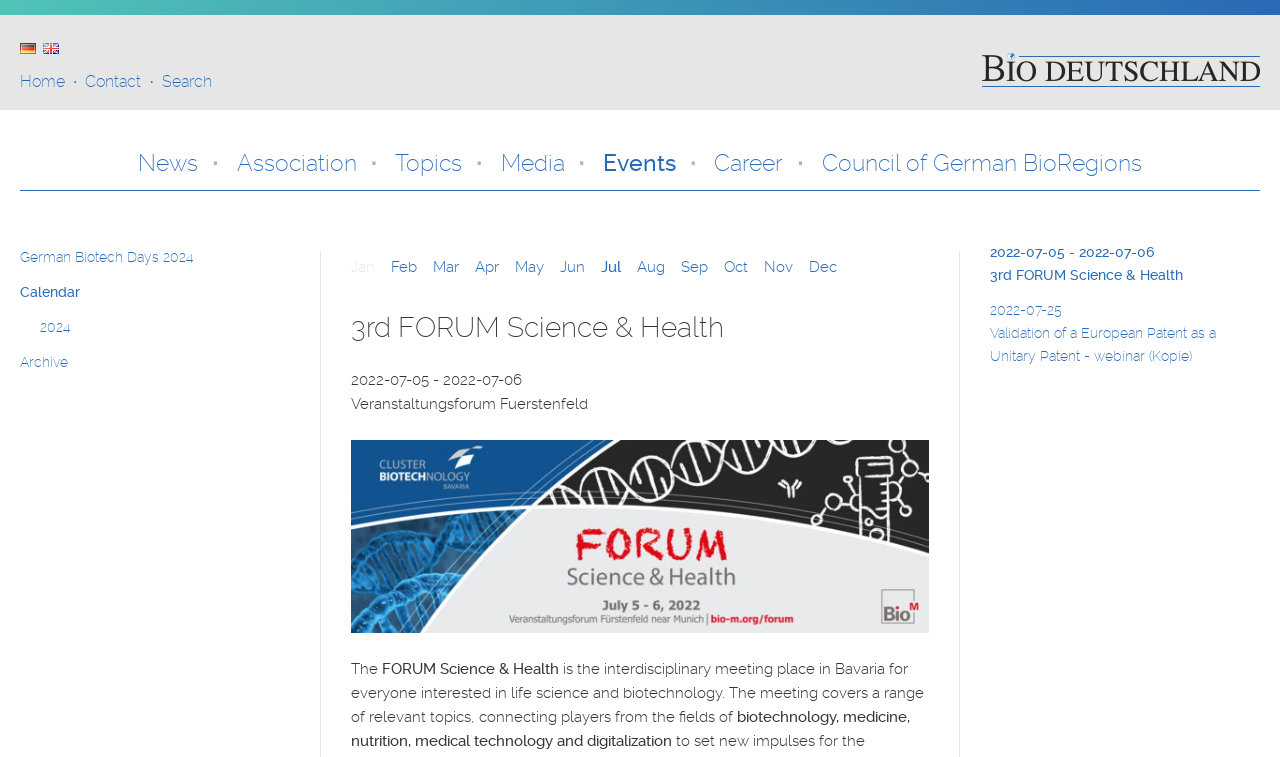Identify the bounding box coordinates of the HTML element based on this description: "Previous Post Tellico 1.1pre2 Released".

None